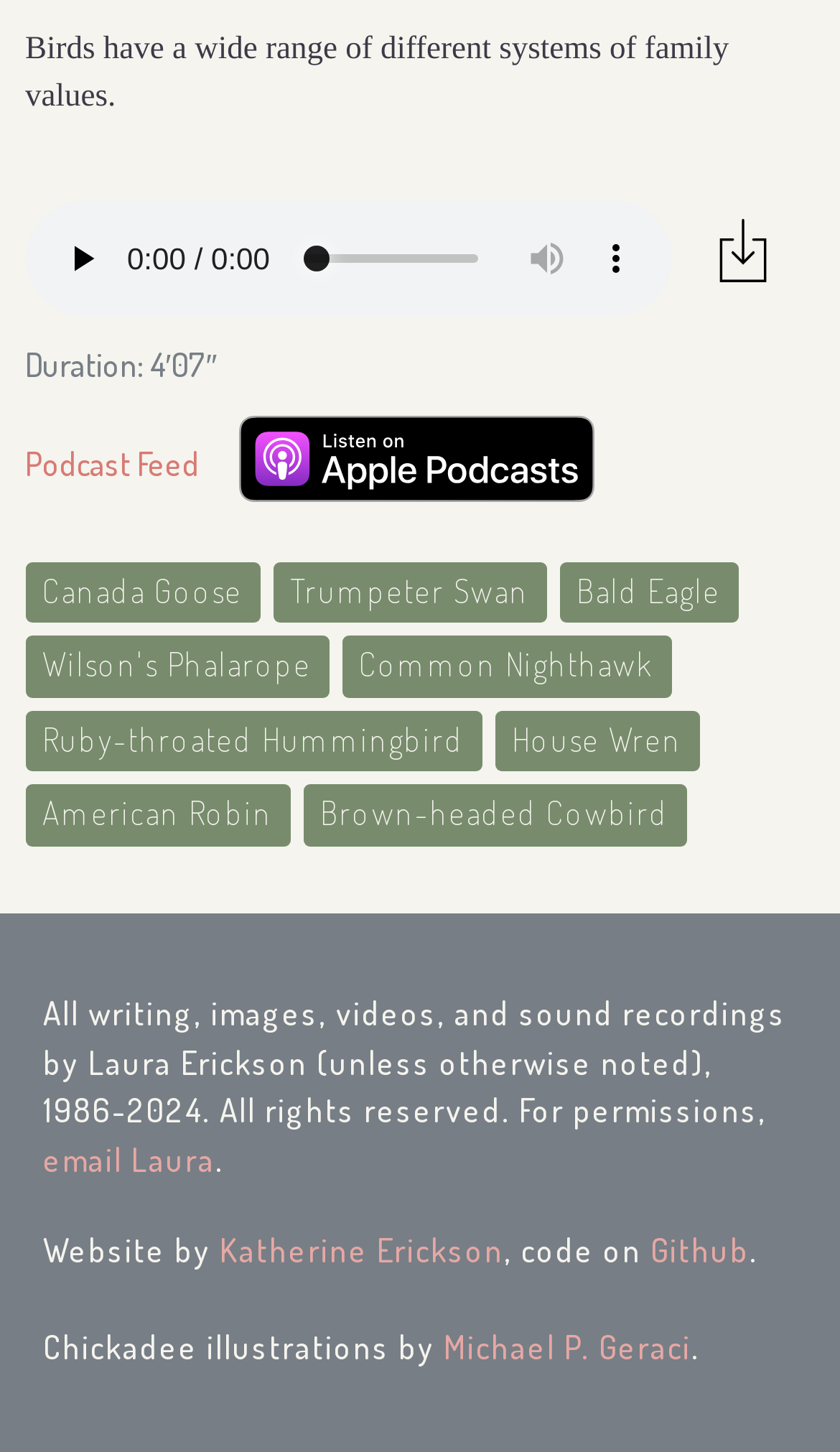Pinpoint the bounding box coordinates of the element to be clicked to execute the instruction: "learn about Canada Goose".

[0.03, 0.387, 0.309, 0.429]